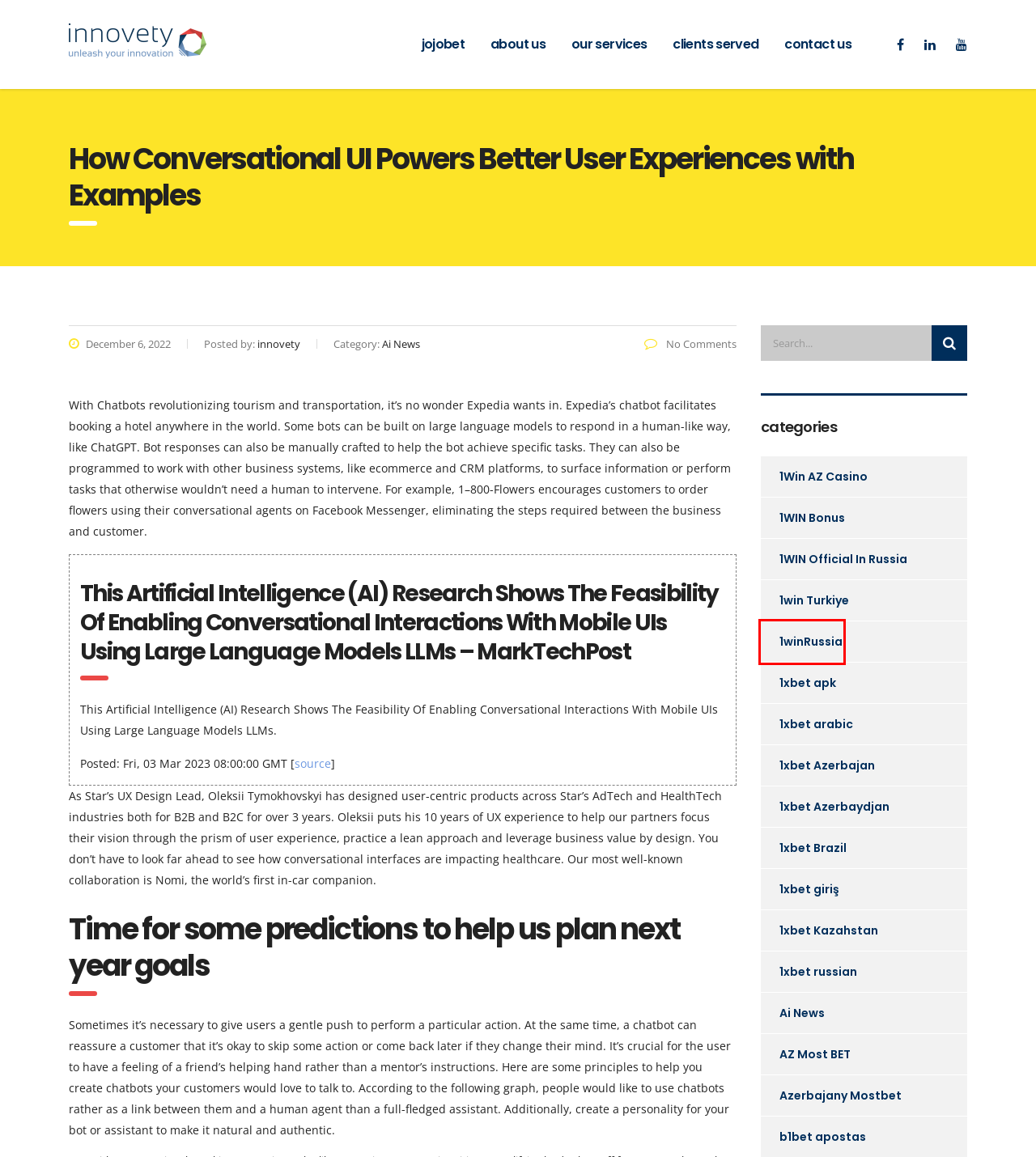You have a screenshot of a webpage, and a red bounding box highlights an element. Select the webpage description that best fits the new page after clicking the element within the bounding box. Options are:
A. Jojobet - Jojobet Giriş - Jojobet Güncel Adres
B. Our Services - Jojobet Giriş - Jojobet Güncel Adres
C. 1xbet apk Archives - Jojobet Giriş - Jojobet Güncel Adres
D. 1xbet Kazahstan Archives - Jojobet Giriş - Jojobet Güncel Adres
E. About Us - Jojobet Giriş - Jojobet Güncel Adres
F. Contact Us - Jojobet Giriş - Jojobet Güncel Adres
G. 1winRussia Archives - Jojobet Giriş - Jojobet Güncel Adres
H. AZ Most BET Archives - Jojobet Giriş - Jojobet Güncel Adres

G